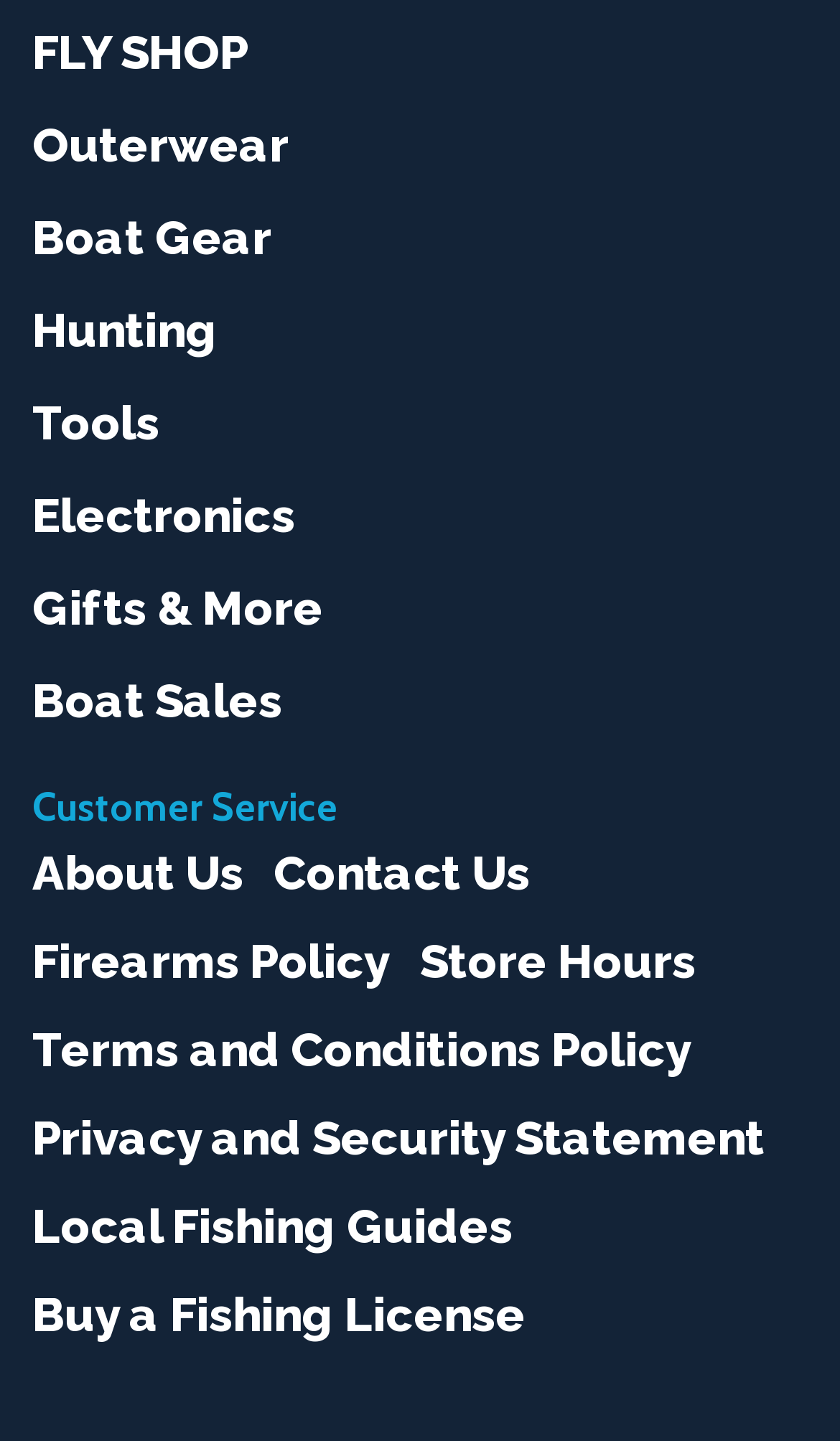Pinpoint the bounding box coordinates of the clickable element needed to complete the instruction: "buy a fishing license". The coordinates should be provided as four float numbers between 0 and 1: [left, top, right, bottom].

[0.038, 0.892, 0.626, 0.931]